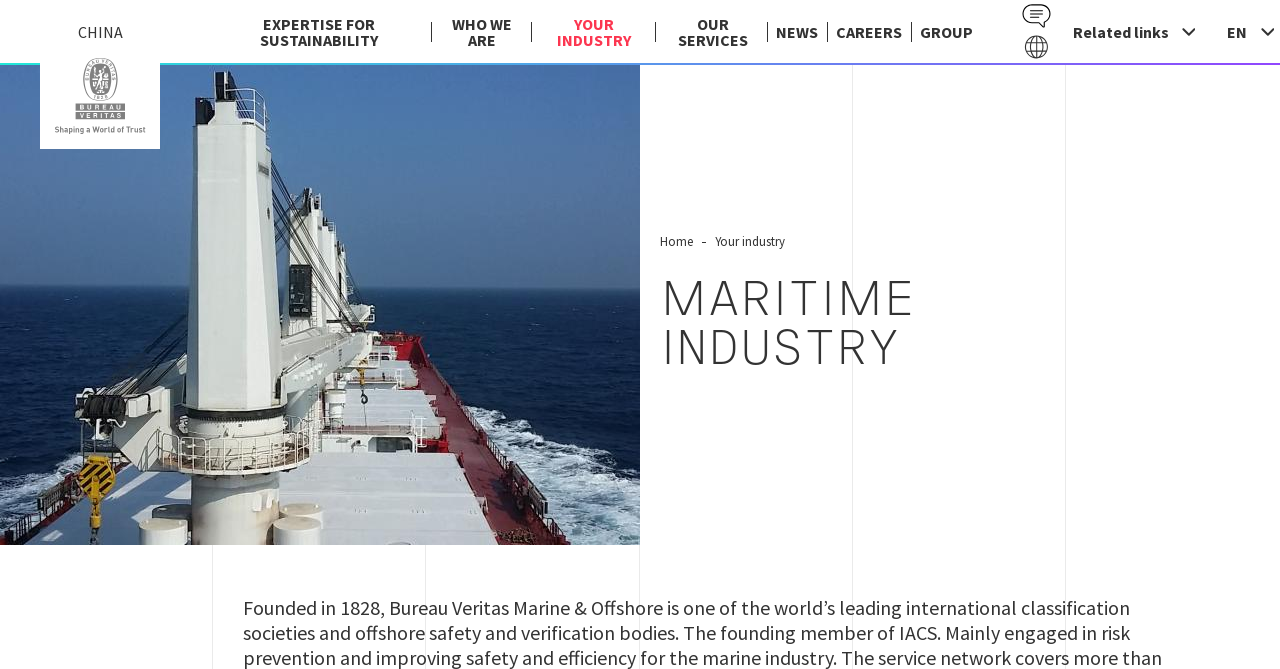Please find the bounding box coordinates for the clickable element needed to perform this instruction: "Learn about who we are".

[0.336, 0.0, 0.417, 0.094]